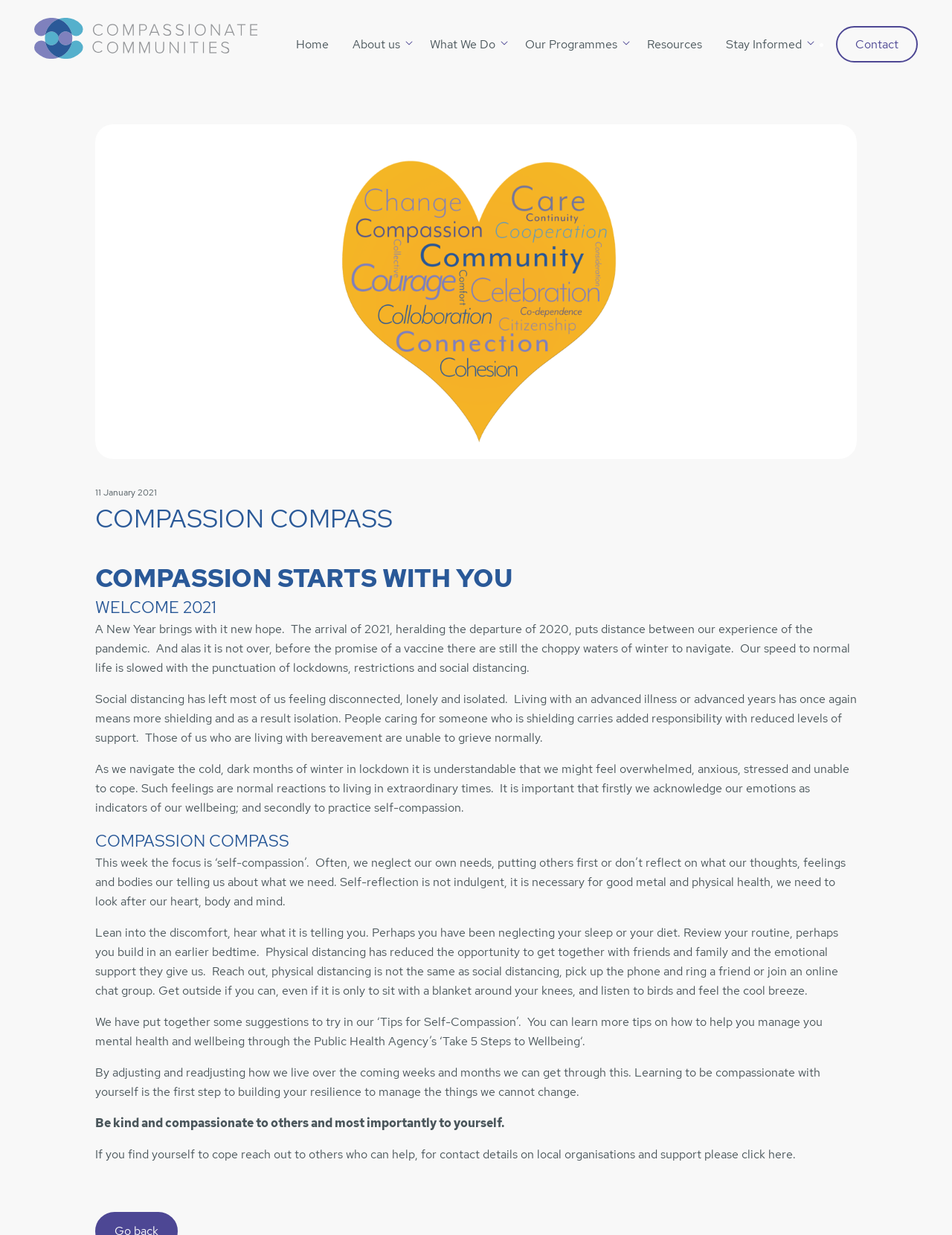From the webpage screenshot, predict the bounding box of the UI element that matches this description: "Stay Informed".

[0.762, 0.029, 0.842, 0.043]